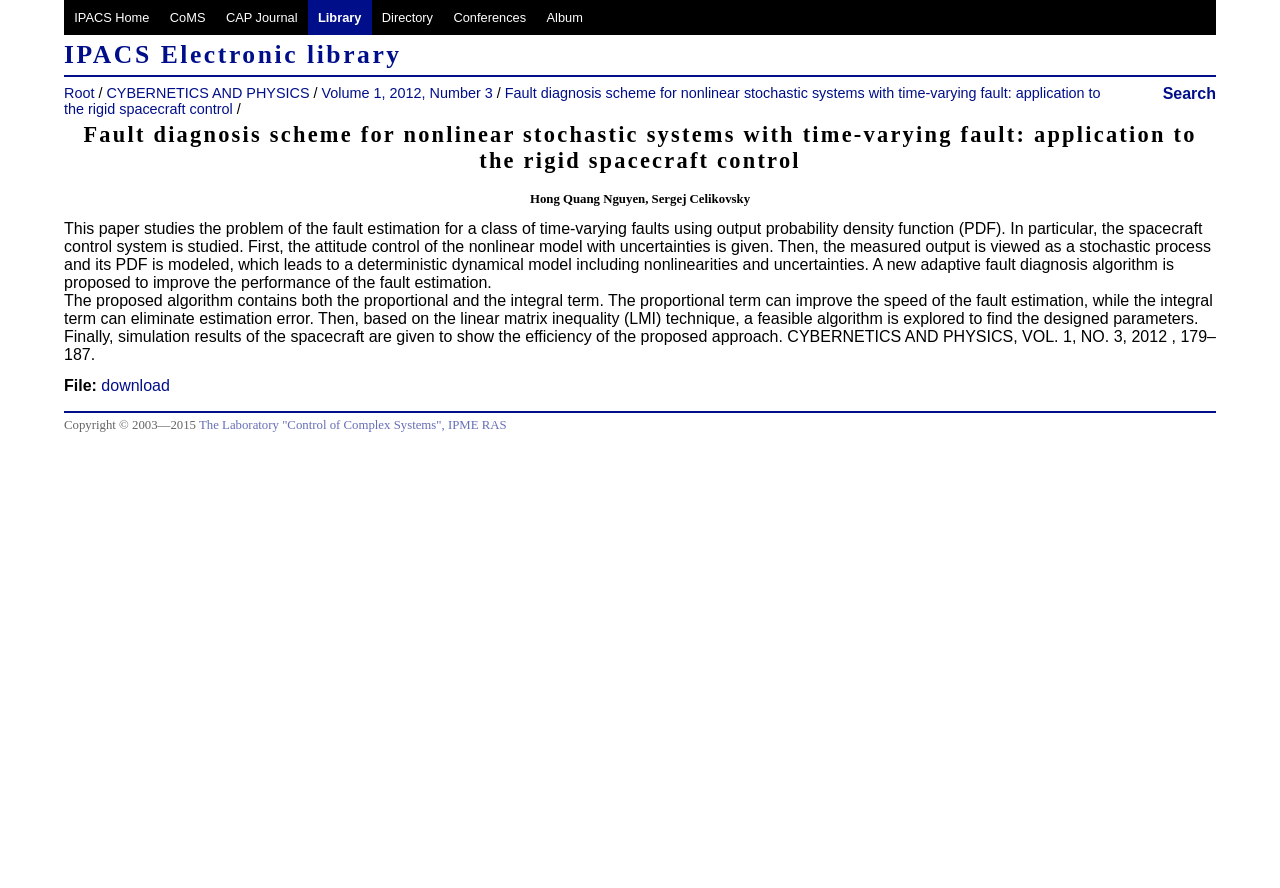Could you provide the bounding box coordinates for the portion of the screen to click to complete this instruction: "search for documents"?

[0.908, 0.096, 0.95, 0.115]